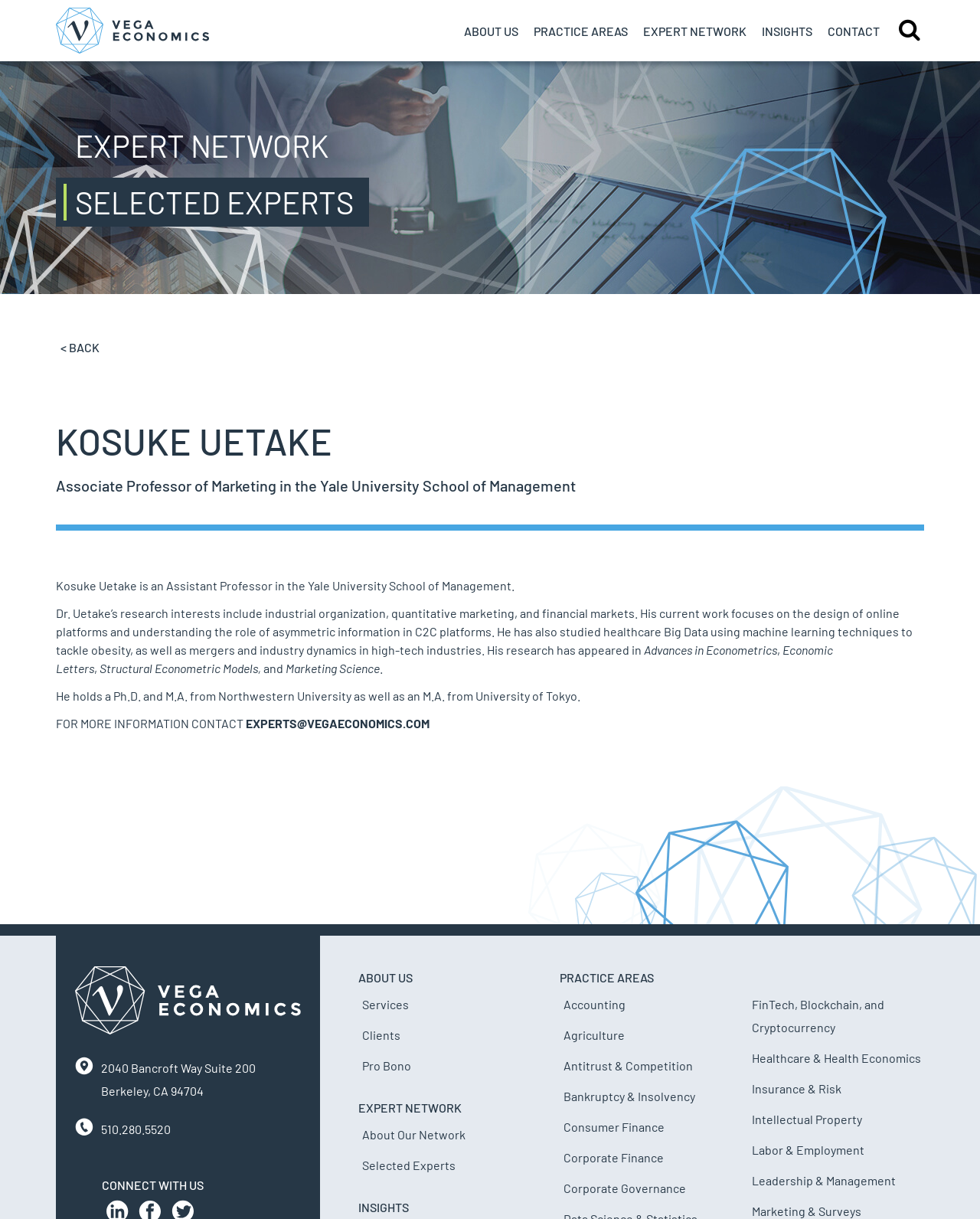Create a detailed summary of all the visual and textual information on the webpage.

This webpage is about Kosuke Uetake, an Associate Professor of Marketing in the Yale University School of Management. At the top left corner, there is a logo of Vega Economics. Below the logo, there are five navigation links: ABOUT US, PRACTICE AREAS, EXPERT NETWORK, INSIGHTS, and CONTACT. 

On the main content area, there is a heading "EXPERT NETWORK" followed by a subheading "SELECTED EXPERTS". Below these headings, there is a brief introduction to Kosuke Uetake, including his title, research interests, and academic background. 

The webpage also lists several publications where his research has appeared, including Advances in Econometrics, Economic Letters, Structural Econometric Models, and Marketing Science. 

At the bottom of the page, there is a section with contact information, including an address, phone number, and email address. There are also links to connect with Vega Economics on social media. 

On the right side of the page, there are several links to different sections of the Vega Economics website, including ABOUT US, PRACTICE AREAS, EXPERT NETWORK, and INSIGHTS. Under PRACTICE AREAS, there are many links to specific areas of expertise, such as Accounting, Agriculture, Antitrust & Competition, and more.